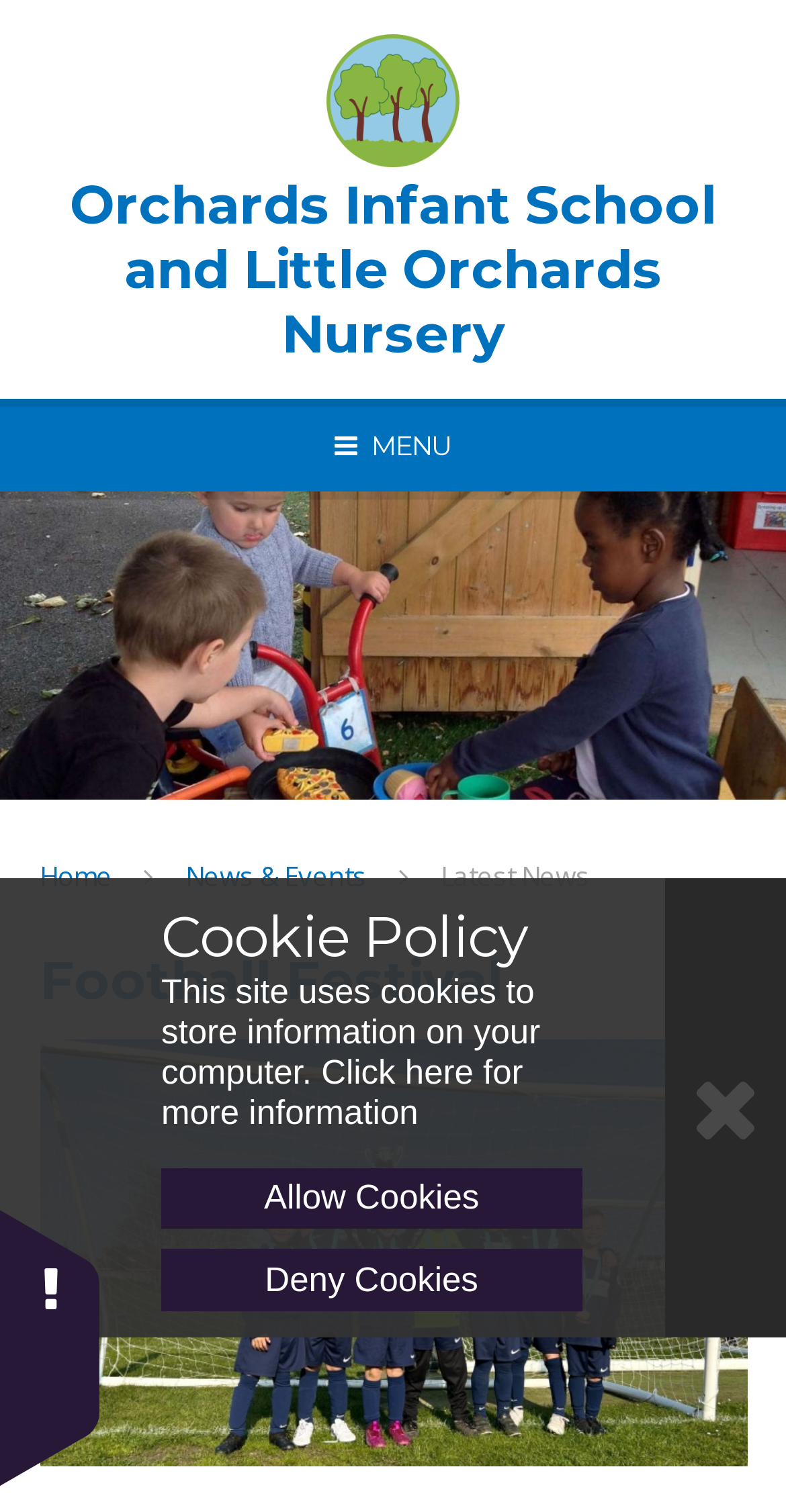Find the bounding box coordinates of the clickable area that will achieve the following instruction: "Check phone number".

None